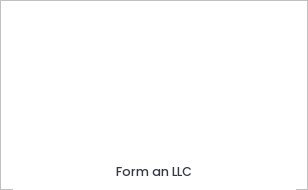Describe every significant element in the image thoroughly.

The image features a clean and minimalistic design displaying the text "Form an LLC." This succinct phrase captures the essential action of establishing a Limited Liability Company (LLC), a popular business structure known for offering personal liability protection and tax flexibility. This visual element likely accompanies information or guides on the steps to form an LLC in Nevada, which includes crucial tasks such as filing Articles of Organization and obtaining an Employer Identification Number (EIN). The overall context emphasizes the importance of understanding the process and legal requirements for setting up an LLC, appealing to individuals or entrepreneurs looking to start their own business venture.